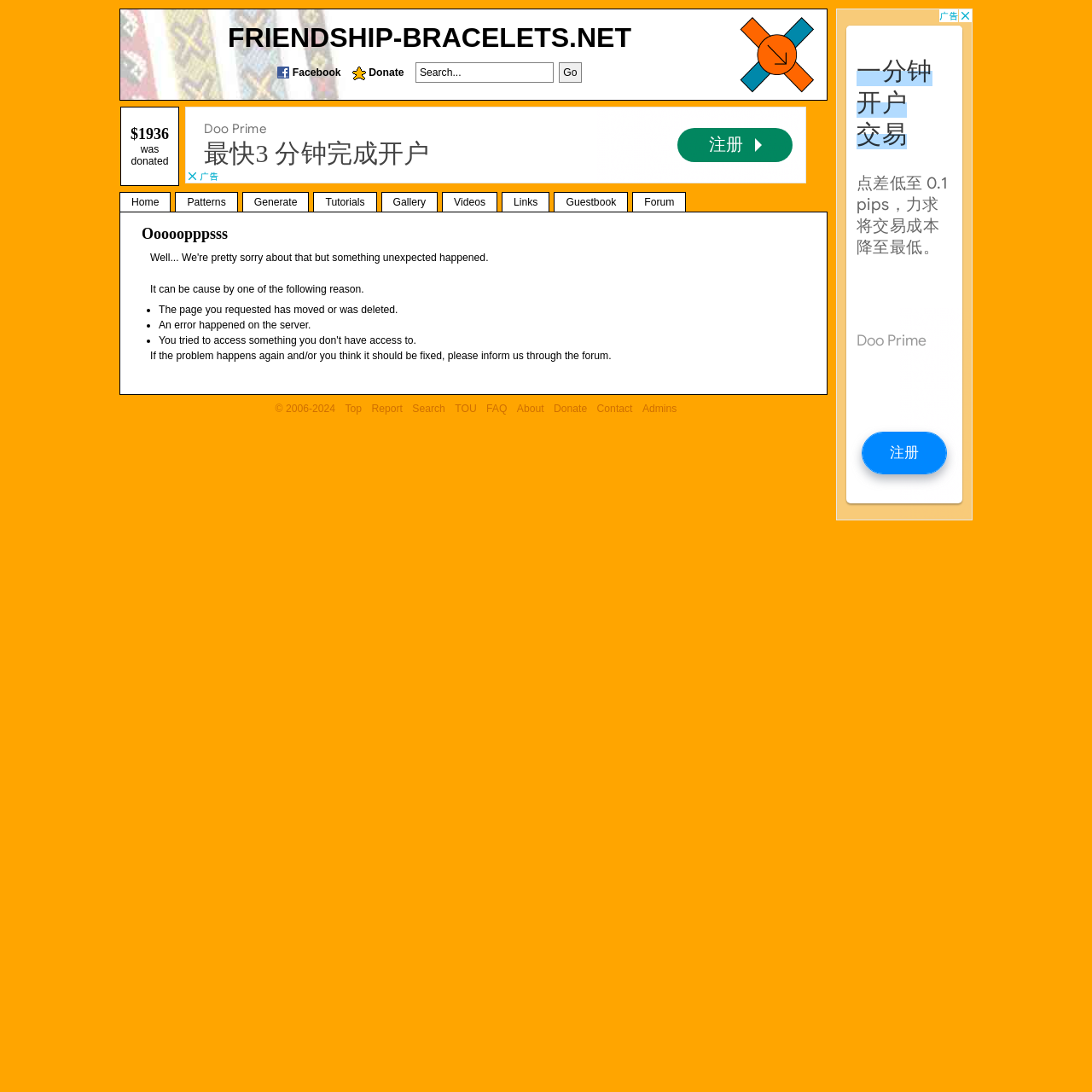Please provide a one-word or phrase answer to the question: 
What is the error message on the webpage?

Ooooopppsss